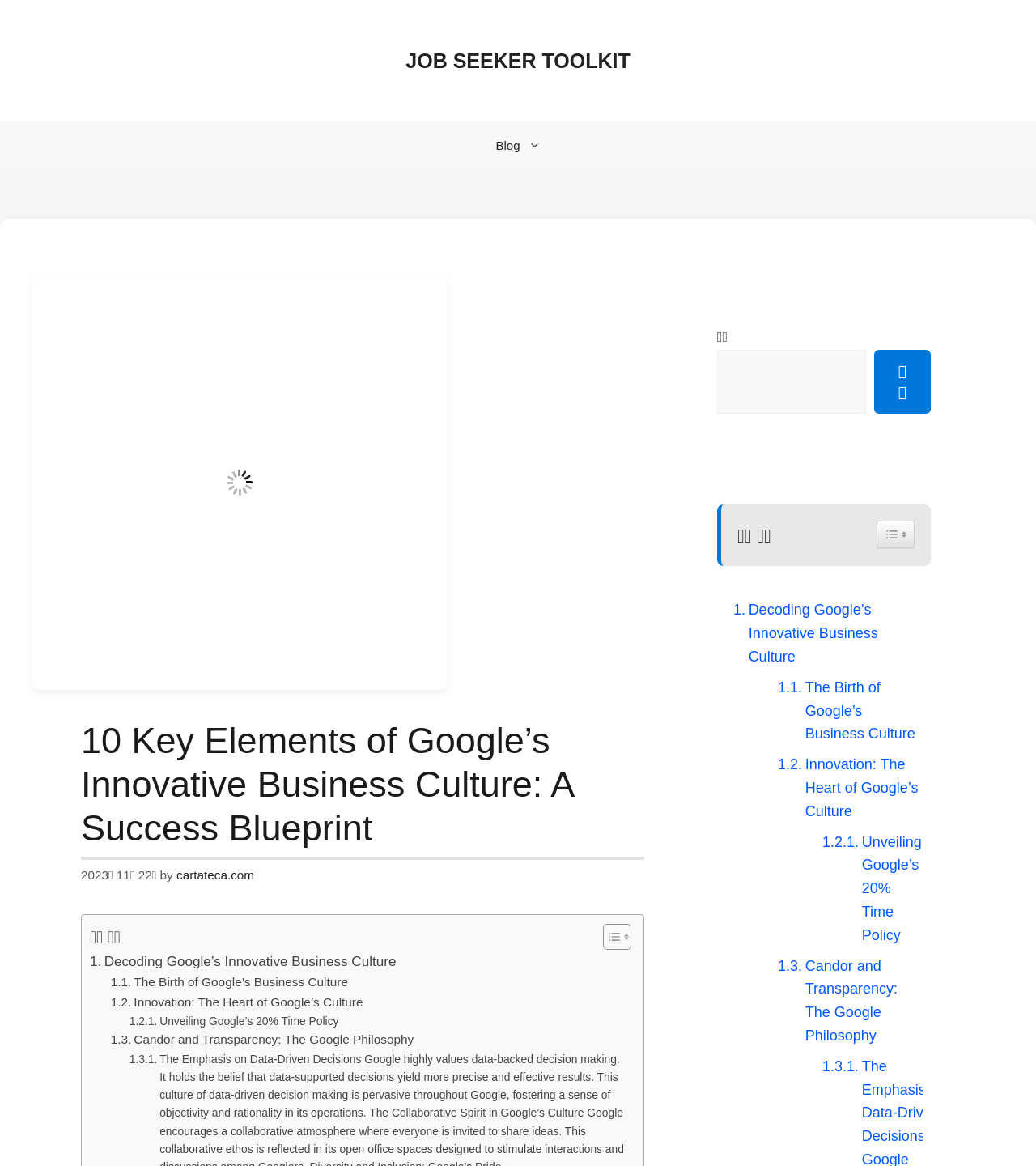Using a single word or phrase, answer the following question: 
What is the topic of the article?

Google's Innovative Business Culture